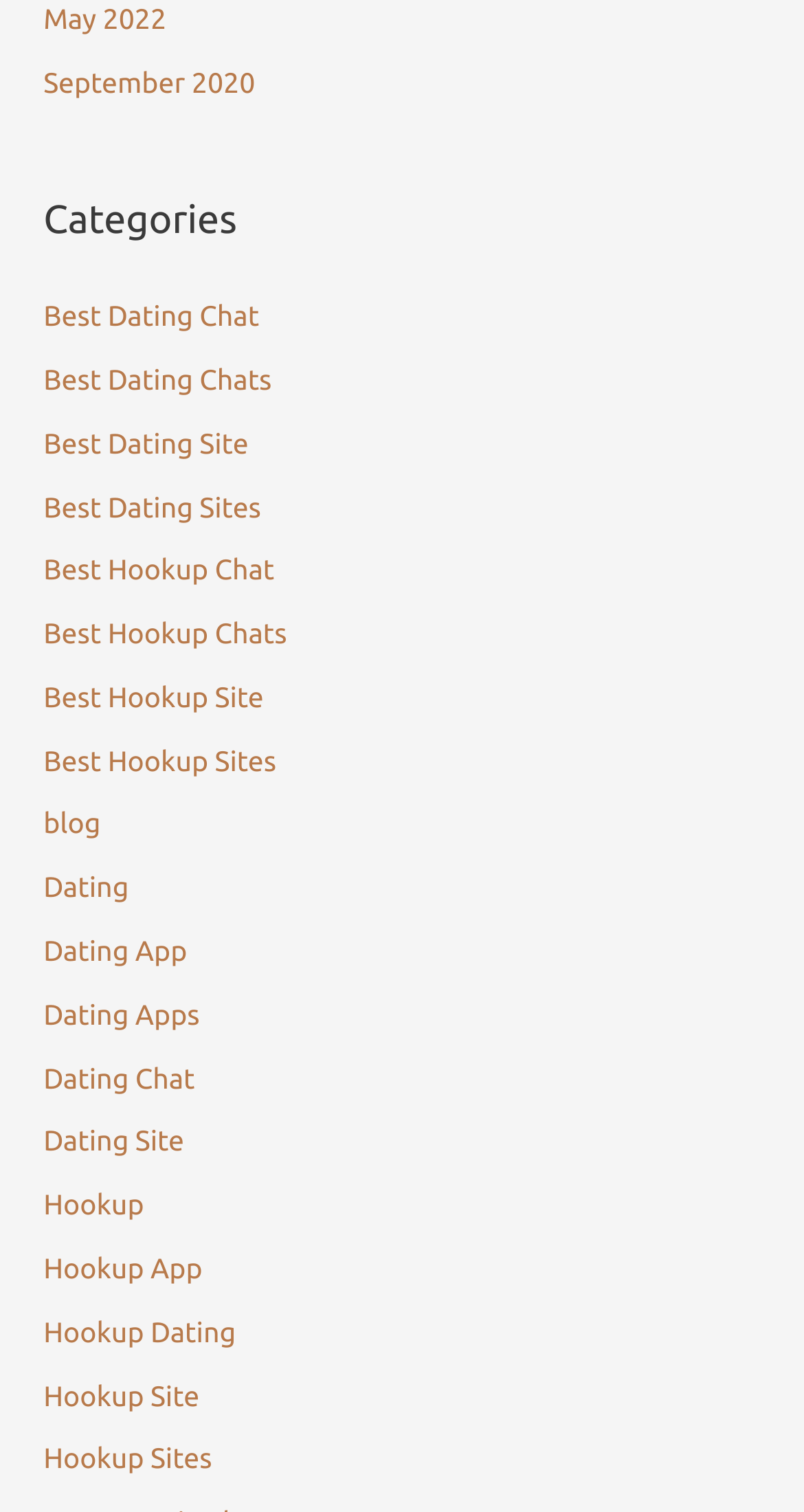Based on the description "Dating", find the bounding box of the specified UI element.

[0.054, 0.576, 0.16, 0.598]